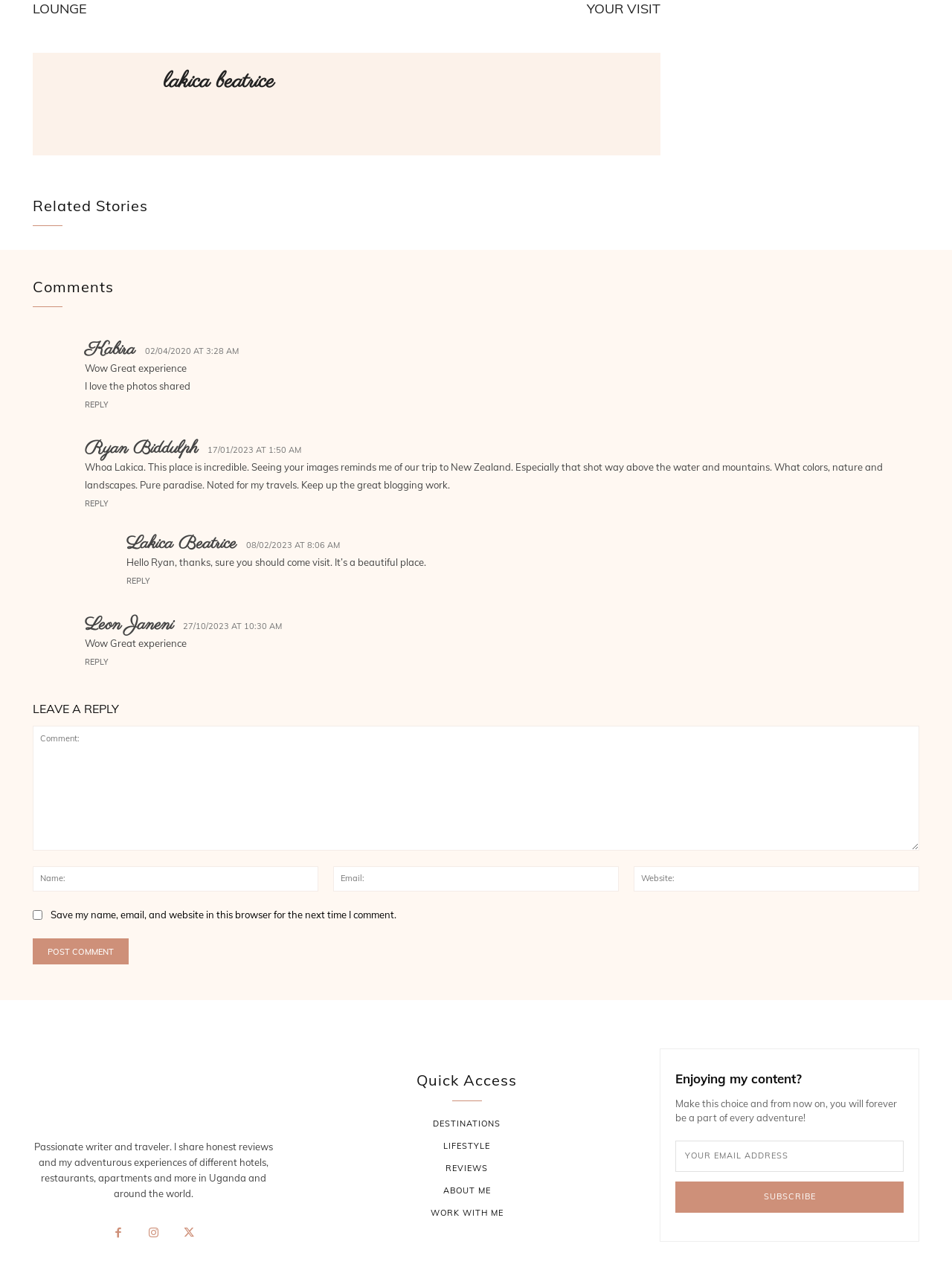Specify the bounding box coordinates of the region I need to click to perform the following instruction: "Click on the 'LEAVE A REPLY' heading". The coordinates must be four float numbers in the range of 0 to 1, i.e., [left, top, right, bottom].

[0.034, 0.549, 0.966, 0.567]